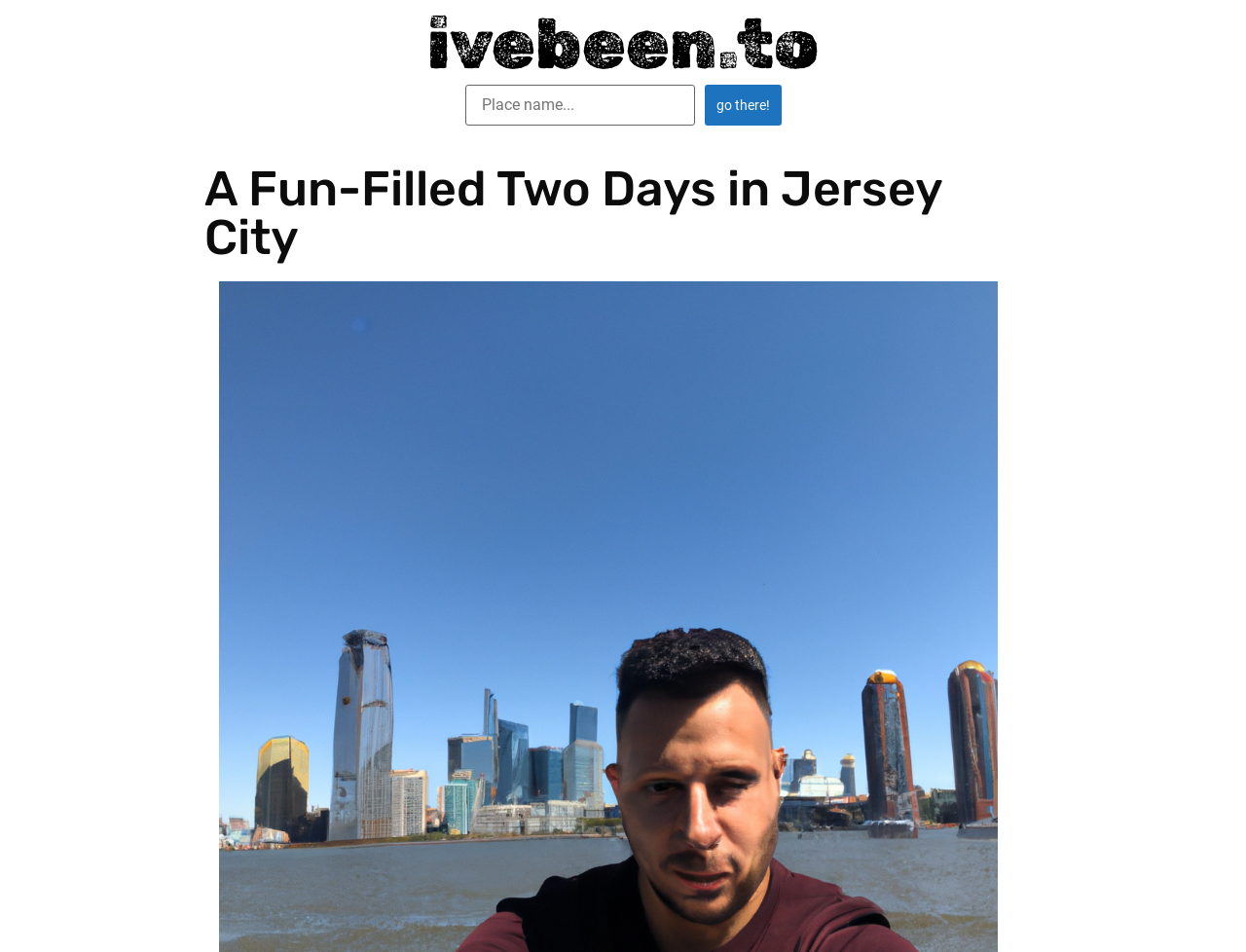Locate the heading on the webpage and return its text.

A Fun-Filled Two Days in Jersey City